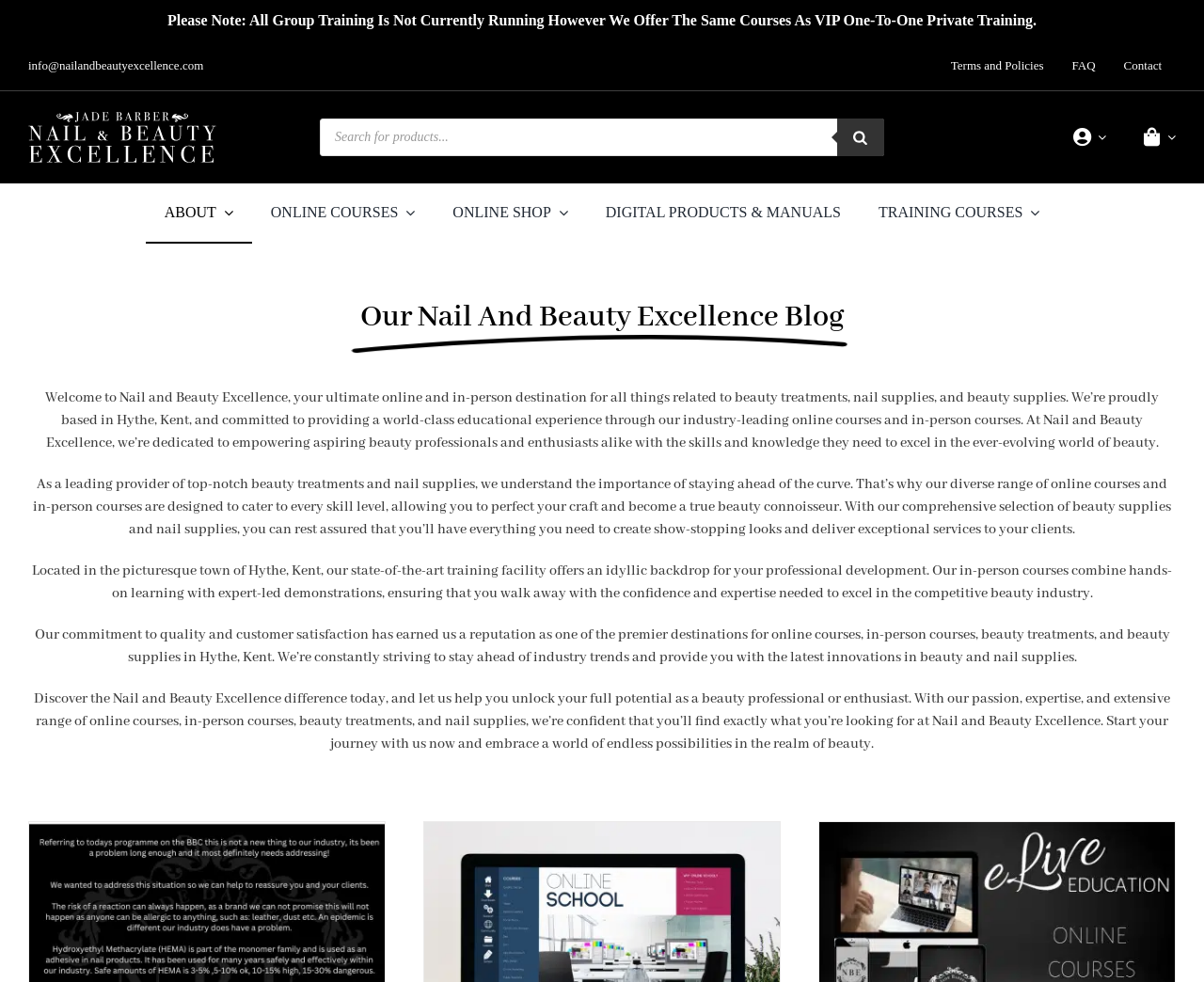What type of training is currently not available?
Please respond to the question with a detailed and thorough explanation.

The webpage has a notice at the top stating that all group training is not currently running, but they offer the same courses as VIP one-to-one private training.